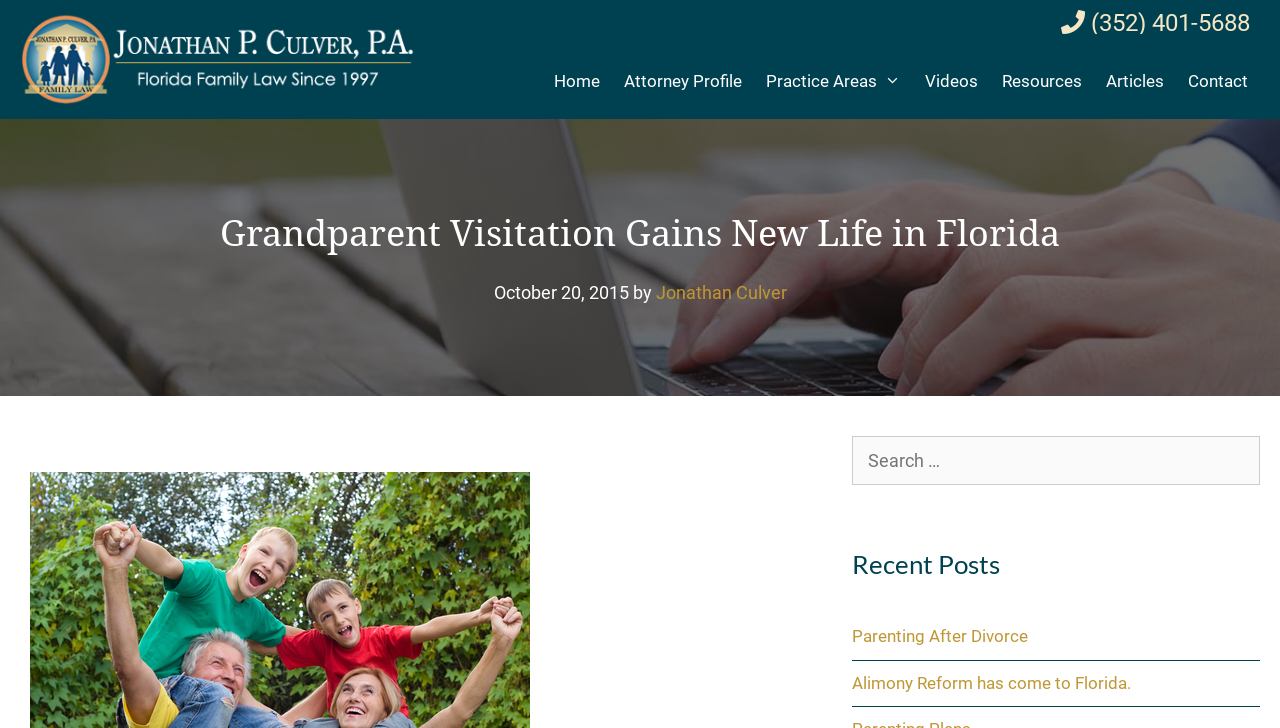Using the webpage screenshot, locate the HTML element that fits the following description and provide its bounding box: "Contact".

[0.919, 0.074, 0.984, 0.15]